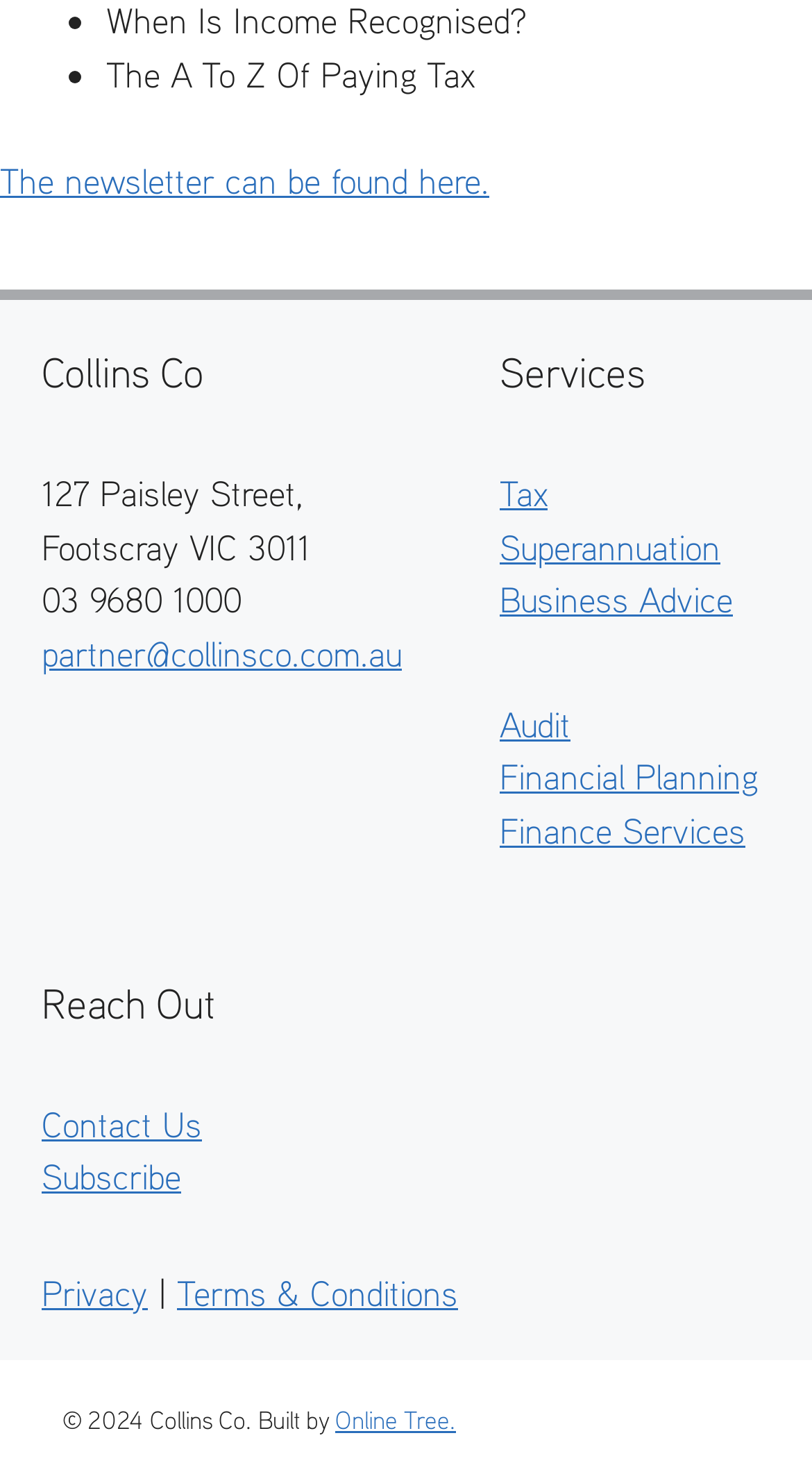Please answer the following question using a single word or phrase: 
What is the phone number?

03 9680 1000